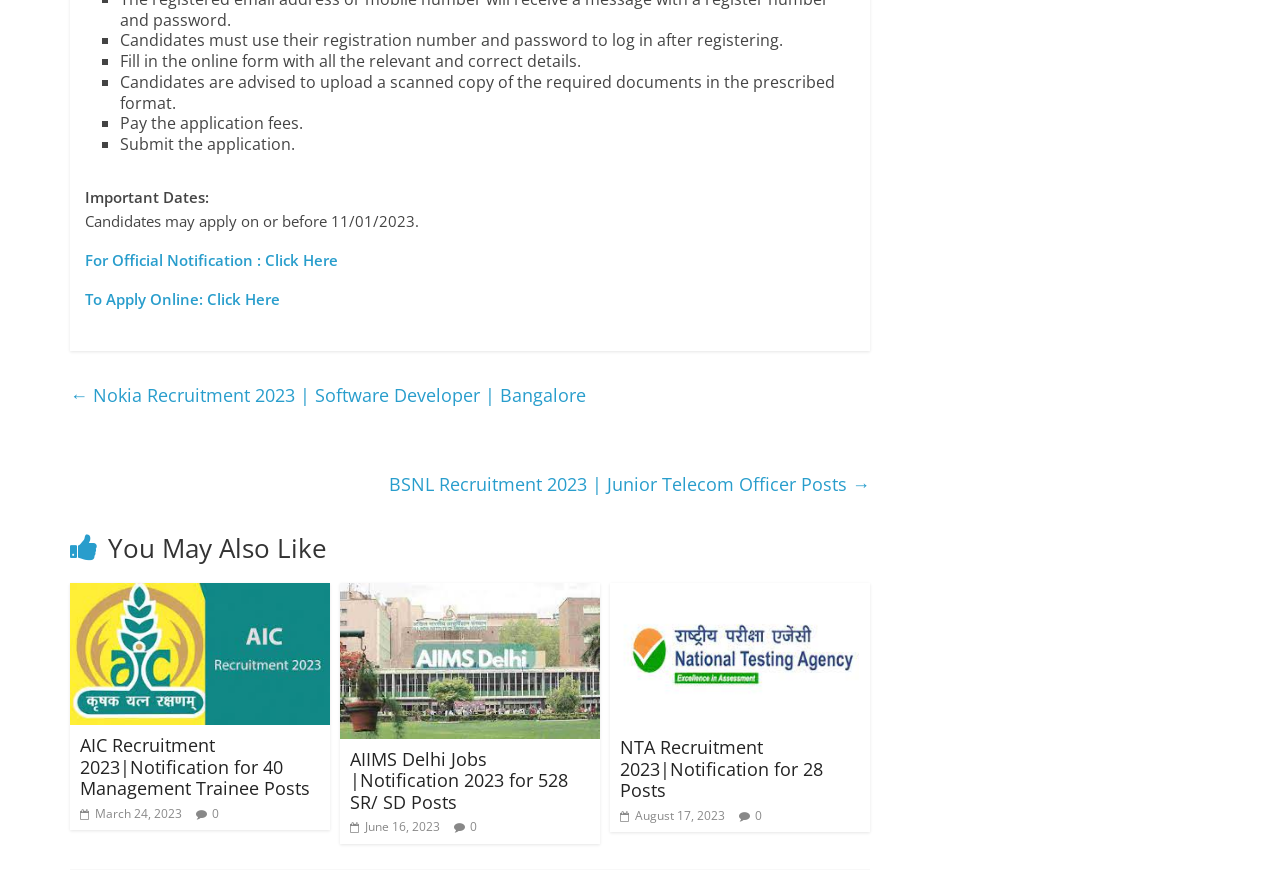Calculate the bounding box coordinates of the UI element given the description: "To Apply Online: Click Here".

[0.066, 0.327, 0.219, 0.35]